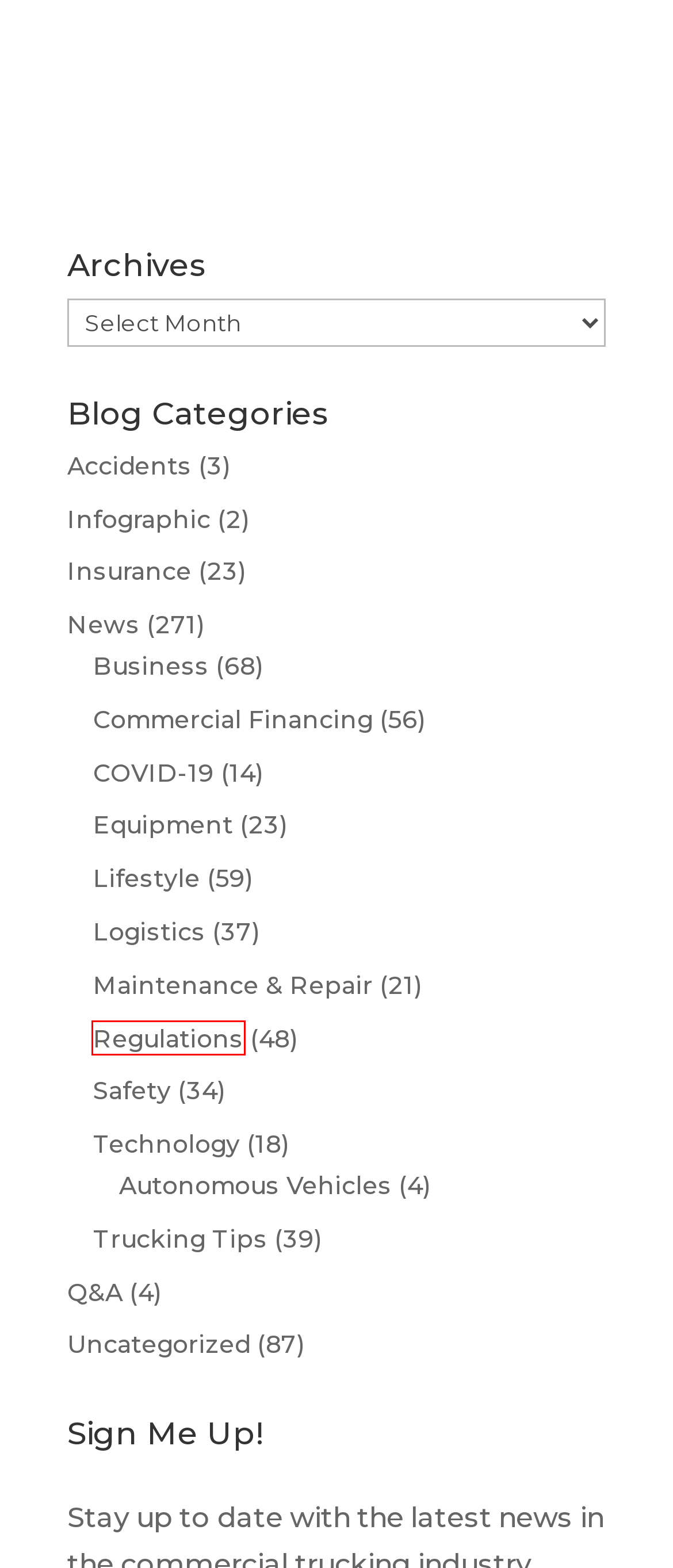You are given a screenshot depicting a webpage with a red bounding box around a UI element. Select the description that best corresponds to the new webpage after clicking the selected element. Here are the choices:
A. Q&A Archives | Mission Financial Services
B. Uncategorized Archives | Mission Financial Services
C. Autonomous Vehicles Archives | Mission Financial Services
D. Regulations Archives | Mission Financial Services
E. Lifestyle Archives | Mission Financial Services
F. Safety Archives | Mission Financial Services
G. Accidents Archives | Mission Financial Services
H. Business Archives | Mission Financial Services

D